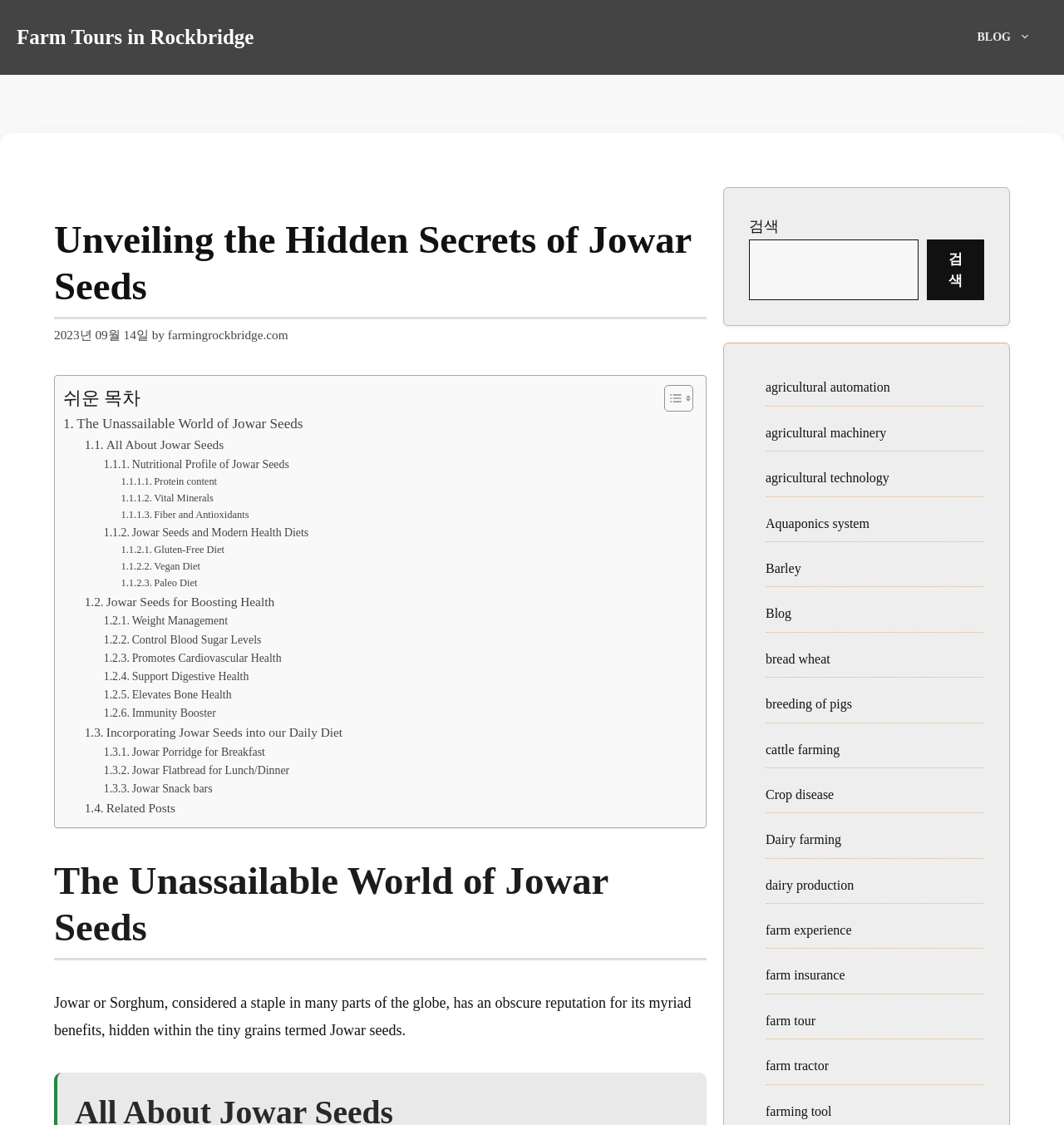What is the author of this webpage?
Using the image provided, answer with just one word or phrase.

farmingrockbridge.com